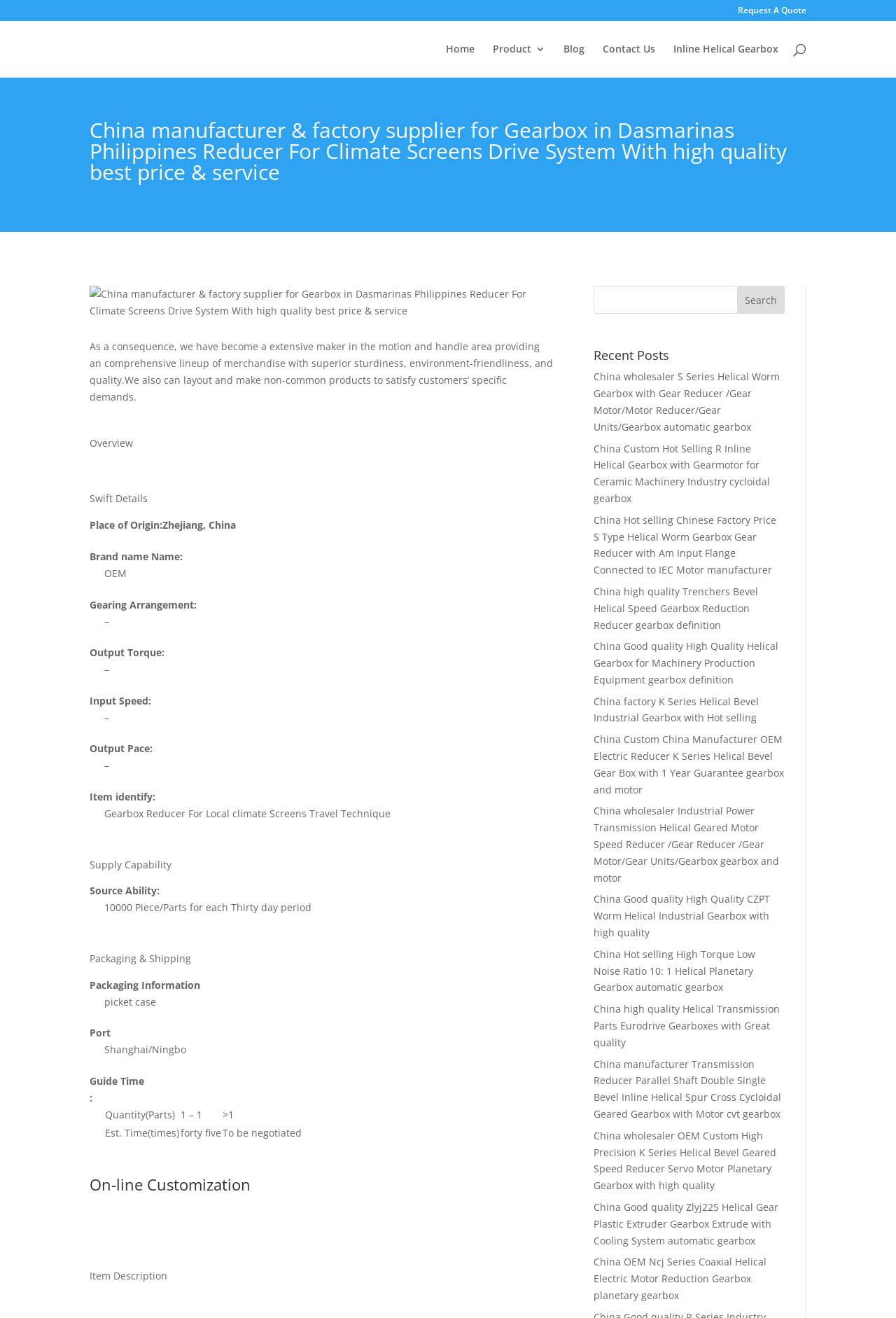What is the estimated delivery time for an order of 1 part?
Analyze the image and deliver a detailed answer to the question.

The estimated delivery time for an order of 1 part can be found in the description list section, where it is mentioned as 'Est. Time(days): 45'.